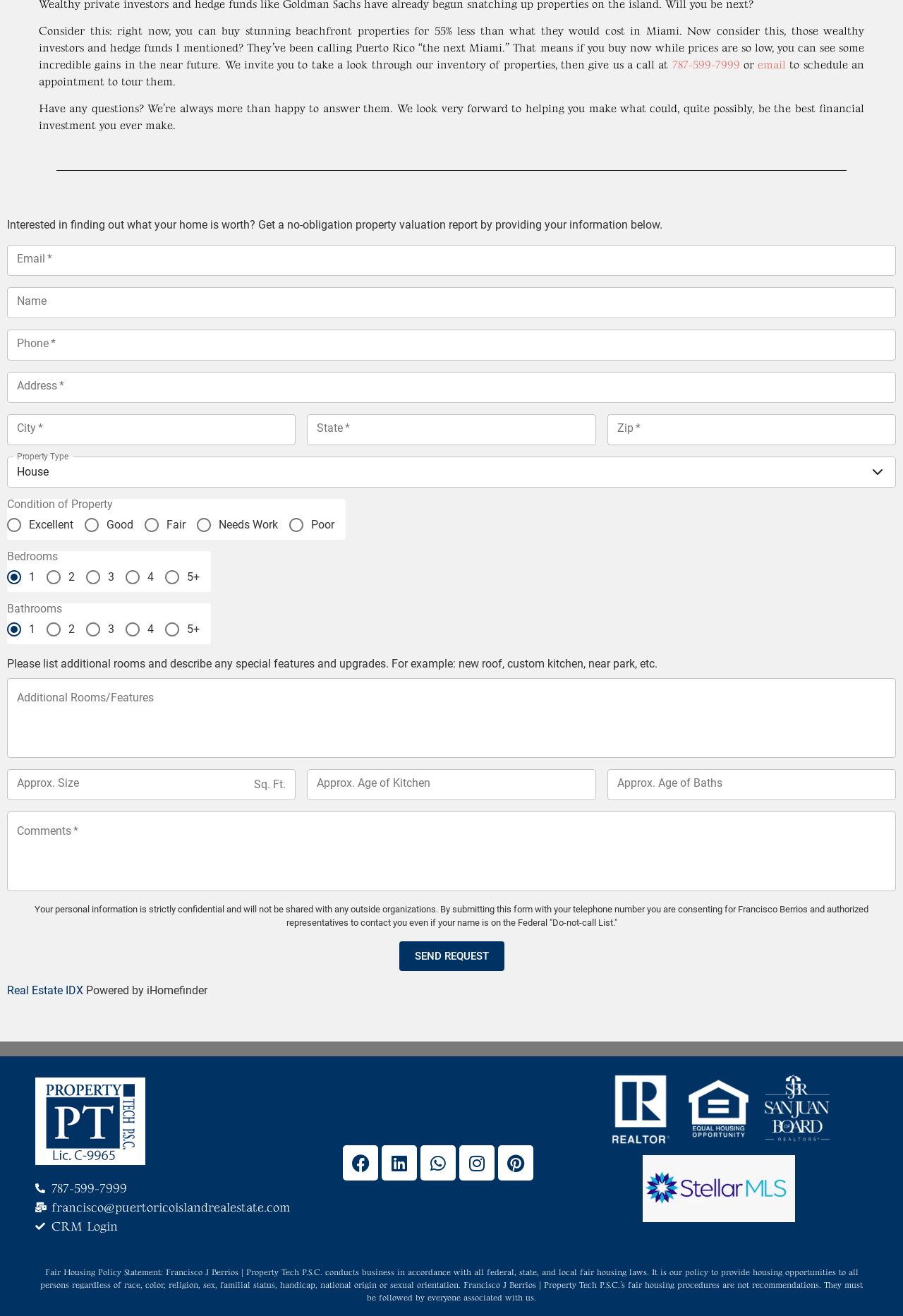Using the details in the image, give a detailed response to the question below:
What is the purpose of the form on this webpage?

The form is located below the first paragraph, and its purpose is to provide a no-obligation property valuation report to users who fill it out. This is stated in the text above the form, which says 'Interested in finding out what your home is worth? Get a no-obligation property valuation report by providing your information below'.